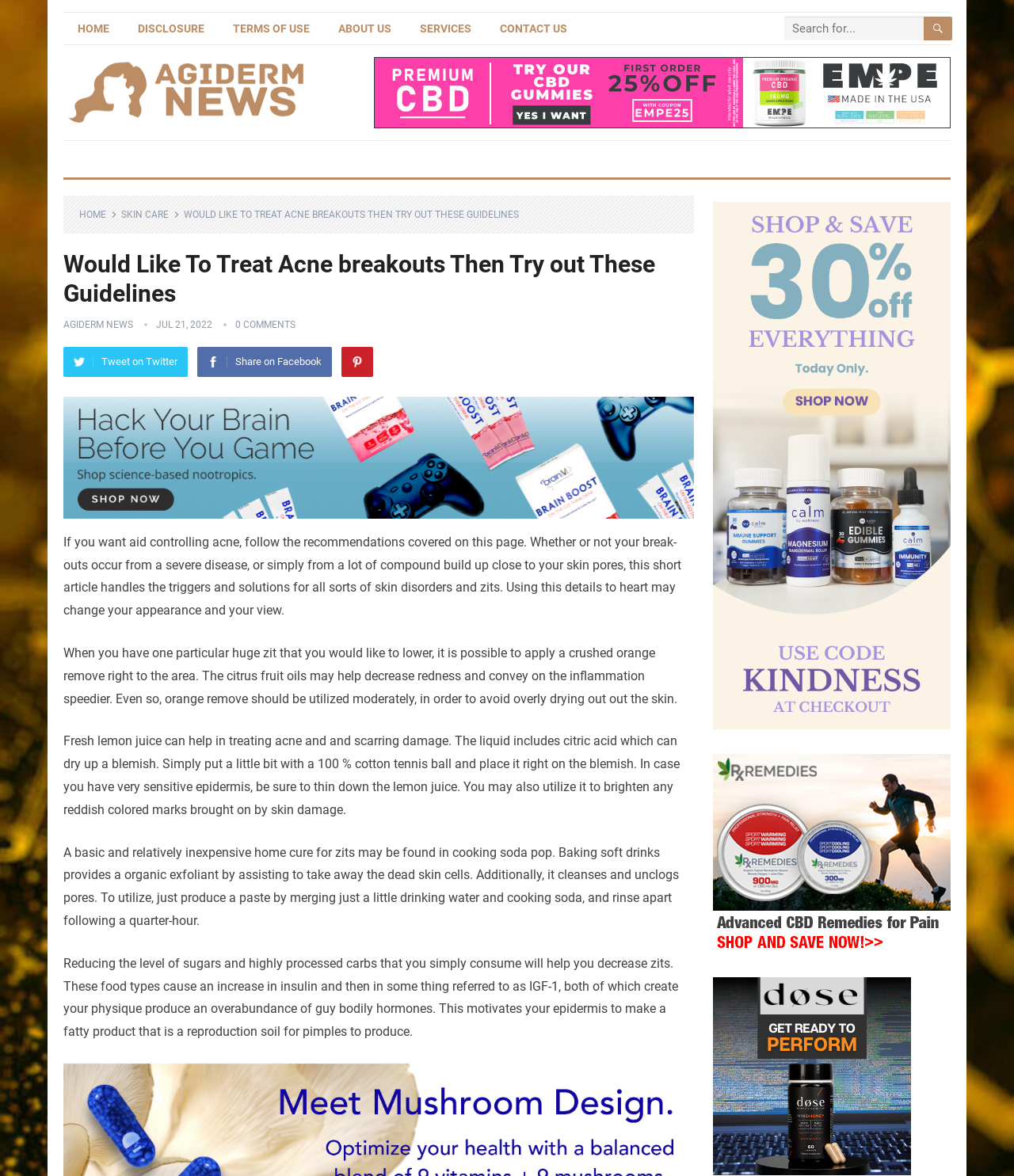How can reducing sugar intake help with acne?
Provide a detailed and well-explained answer to the question.

According to the webpage, consuming high amounts of sugar and processed carbohydrates can lead to an increase in insulin and IGF-1 production, which can stimulate the production of hormones that contribute to acne. By reducing sugar intake, individuals may be able to decrease the production of these hormones and reduce acne.